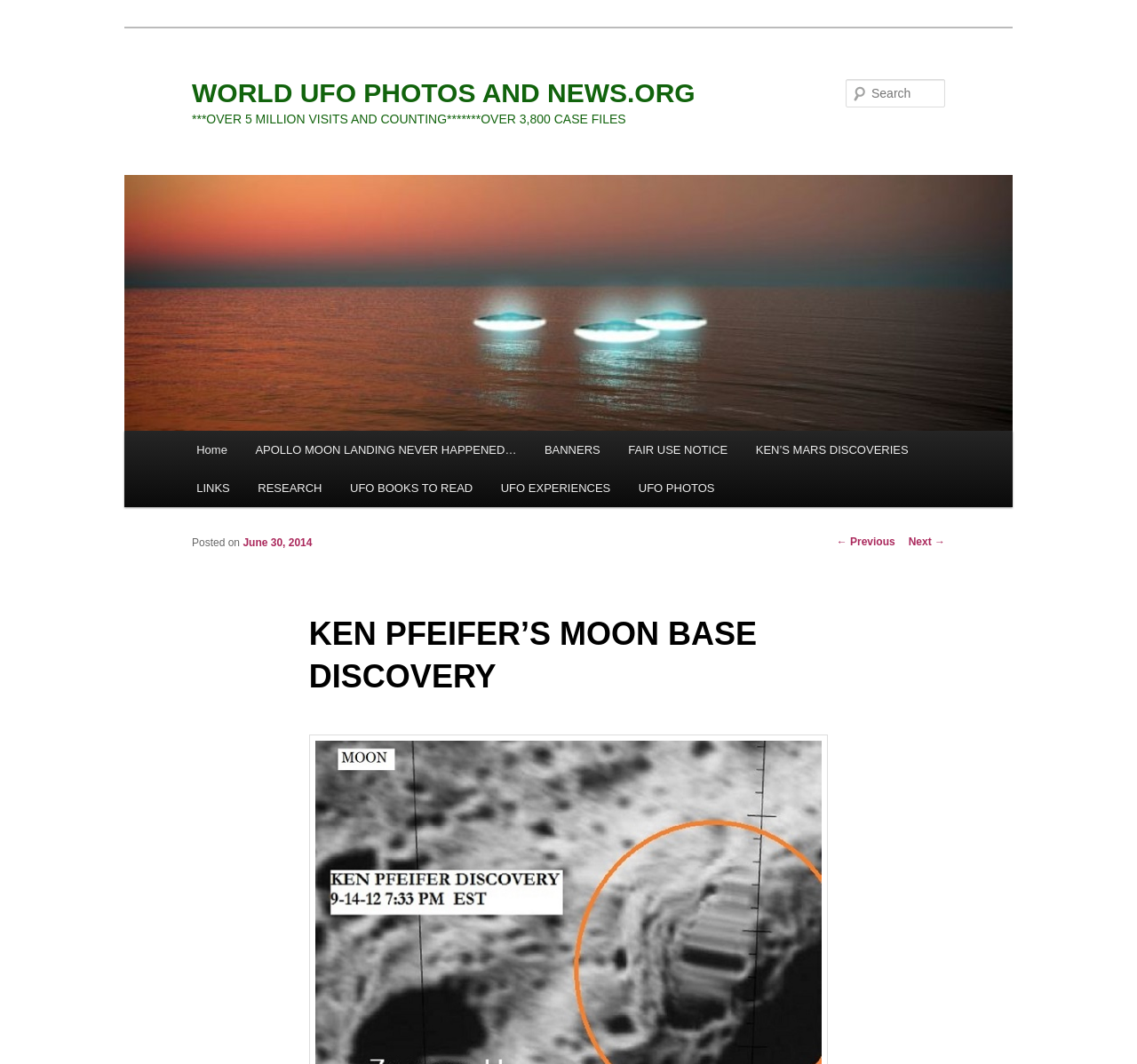Locate the bounding box coordinates of the area that needs to be clicked to fulfill the following instruction: "Go to the next page". The coordinates should be in the format of four float numbers between 0 and 1, namely [left, top, right, bottom].

[0.799, 0.504, 0.831, 0.515]